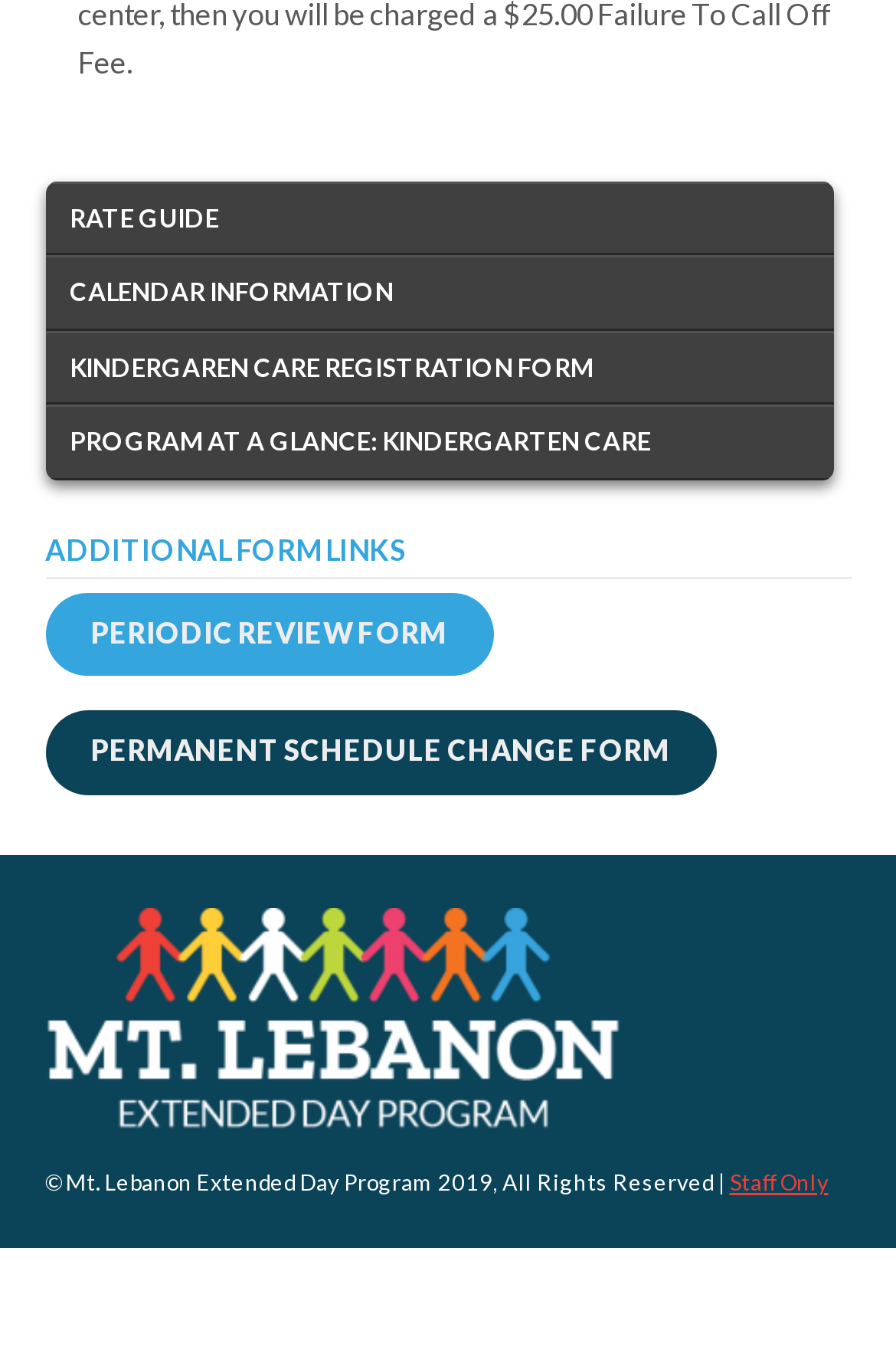Kindly respond to the following question with a single word or a brief phrase: 
What is the name of the program?

Mt. Lebanon Extended Day Program